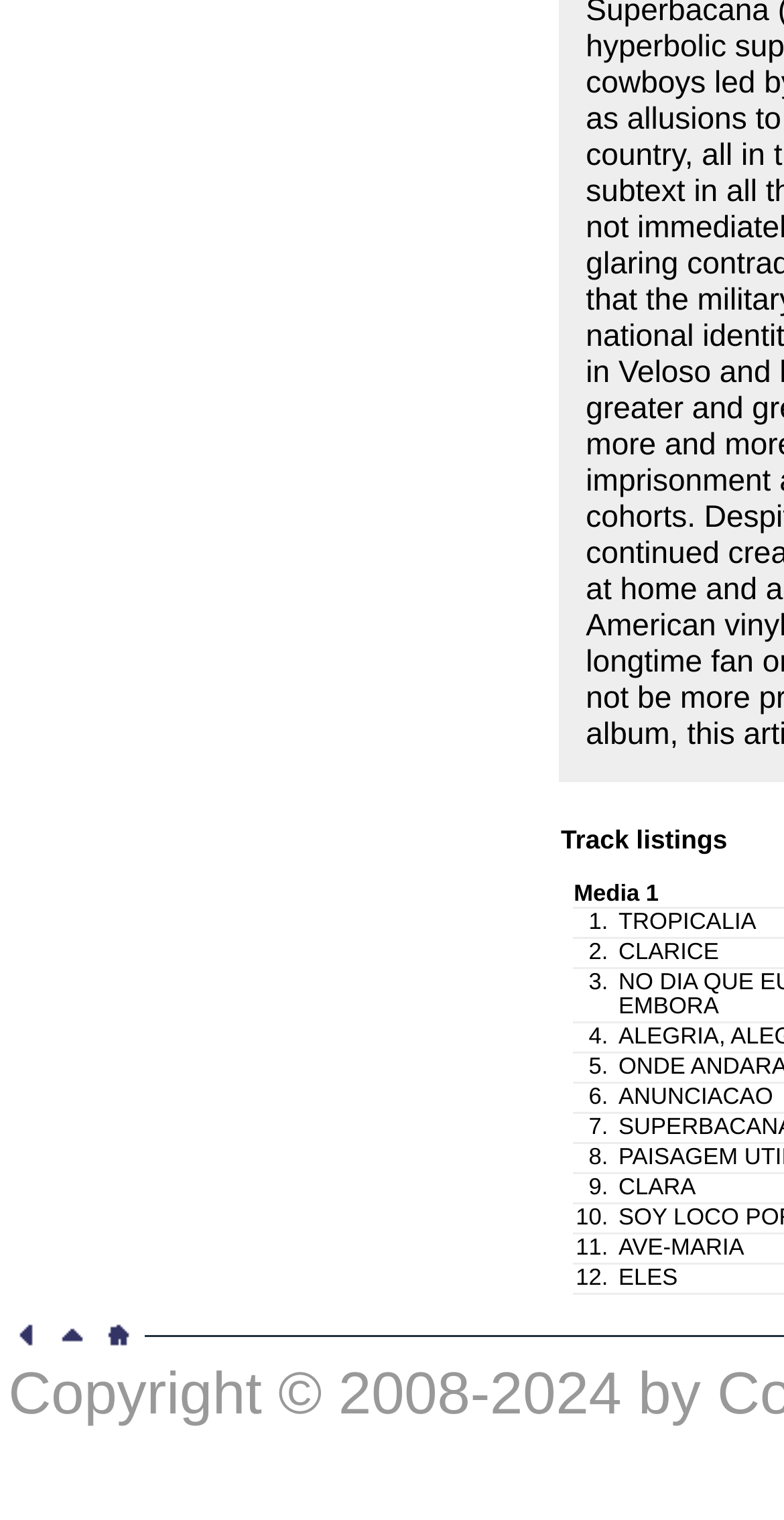Find the bounding box of the UI element described as follows: "alt="<" title="Back"".

[0.003, 0.878, 0.062, 0.898]